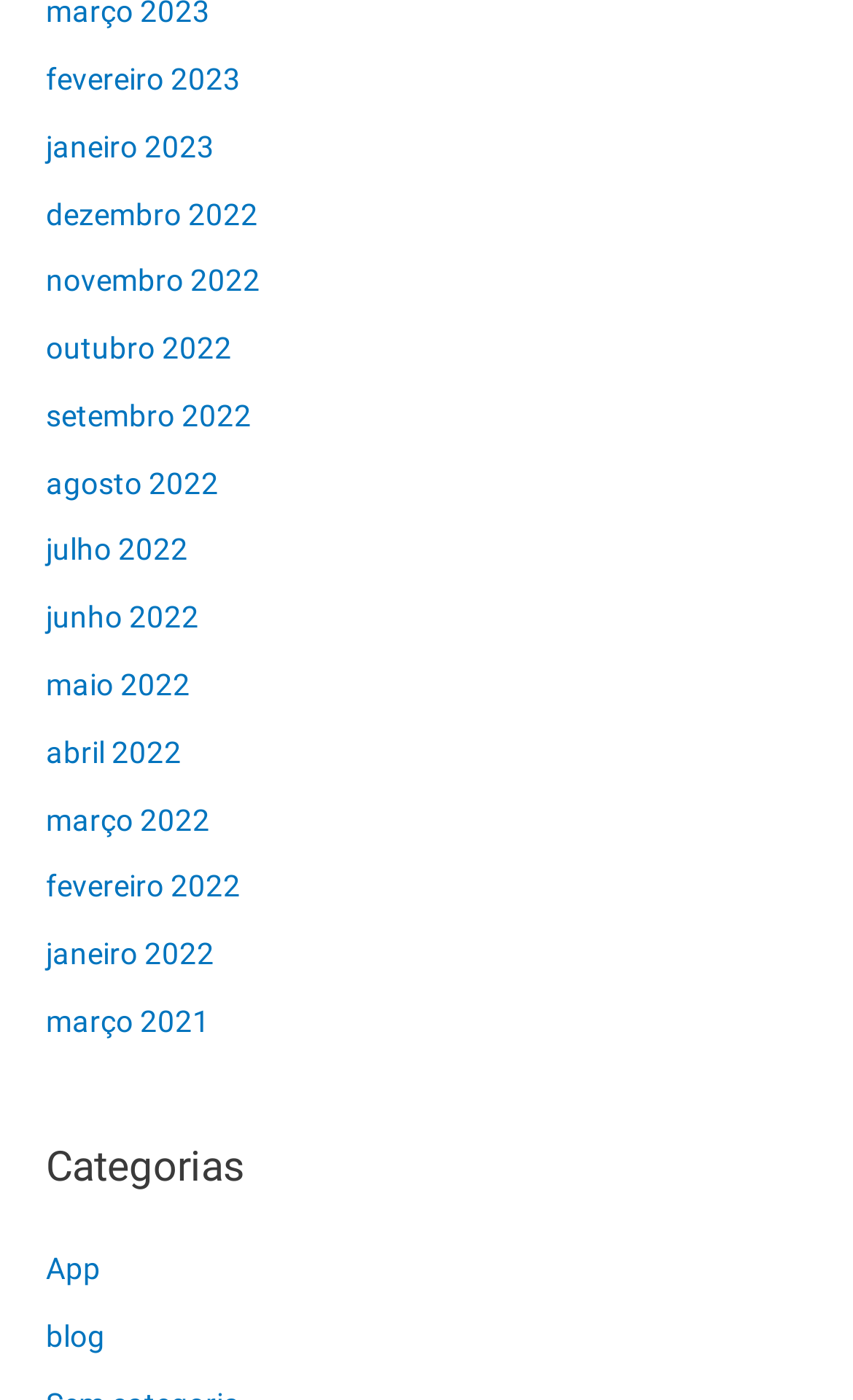Identify the bounding box coordinates of the part that should be clicked to carry out this instruction: "read blog".

[0.054, 0.942, 0.123, 0.967]